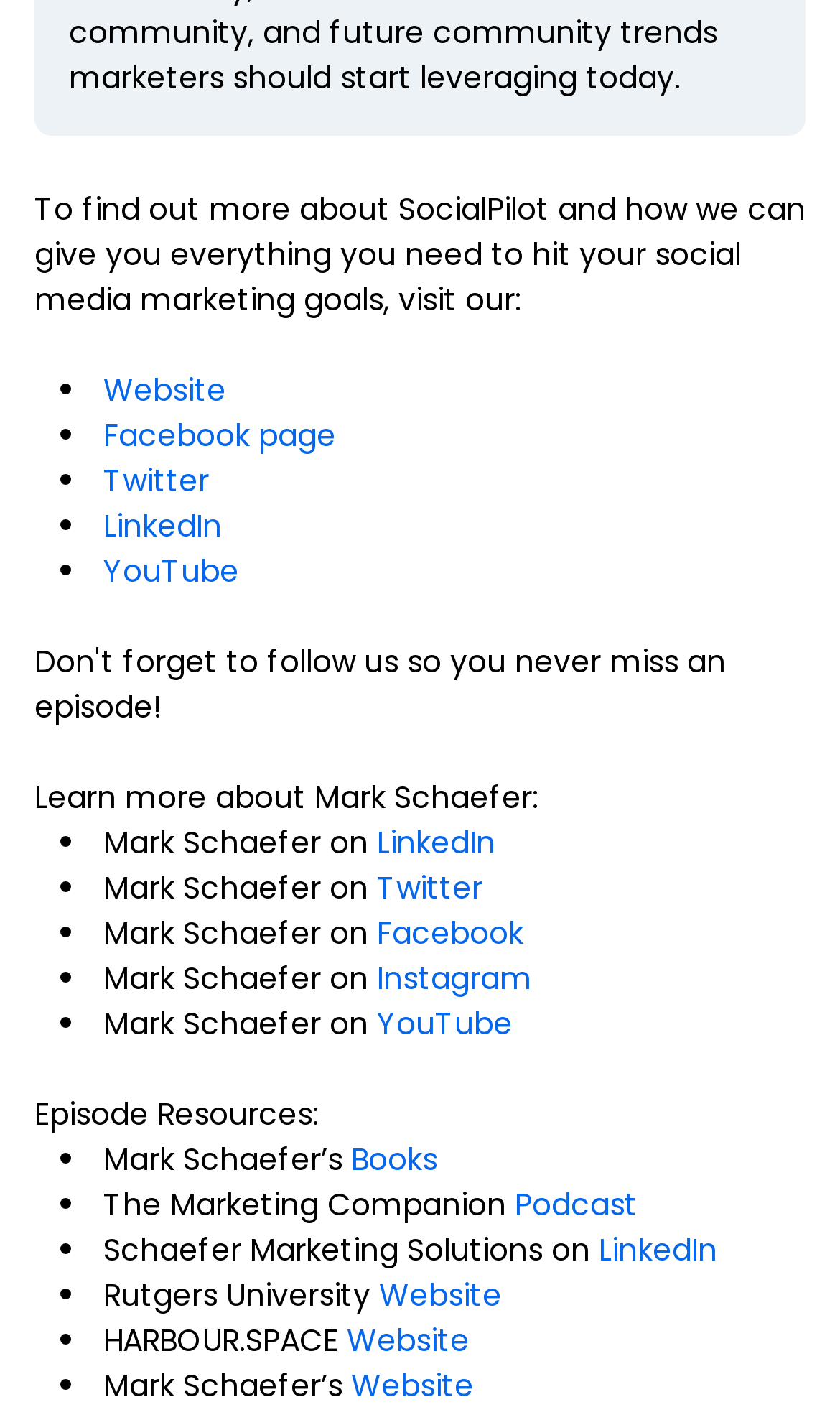Find the bounding box coordinates of the clickable region needed to perform the following instruction: "Click the Post Comment button". The coordinates should be provided as four float numbers between 0 and 1, i.e., [left, top, right, bottom].

None